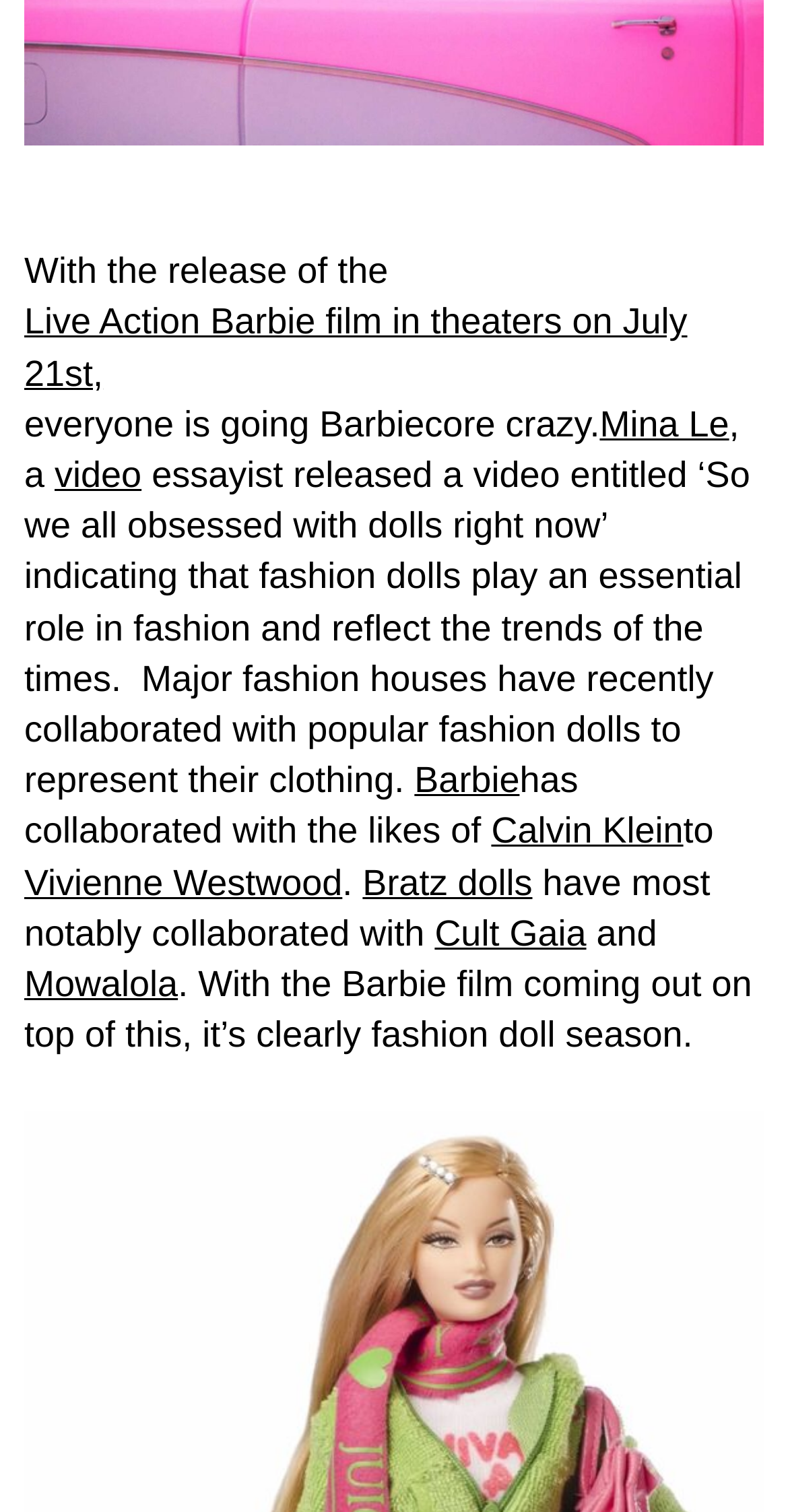What is the topic of the article?
Answer the question using a single word or phrase, according to the image.

Fashion dolls